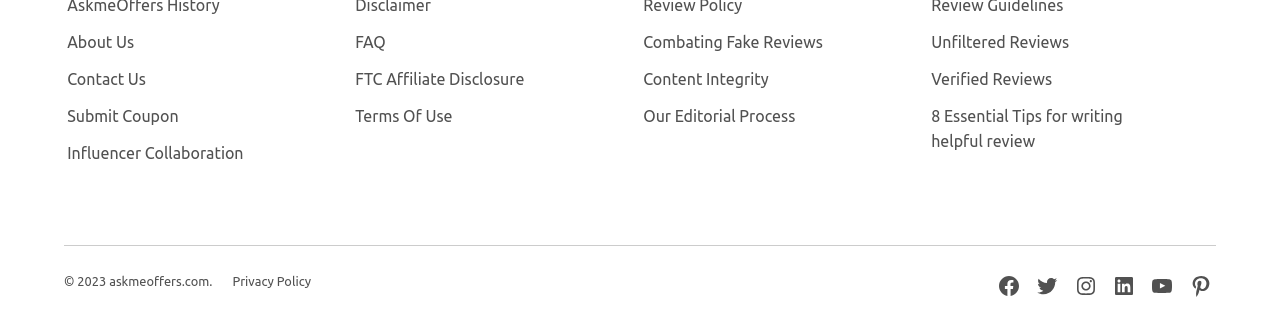Provide the bounding box coordinates of the UI element this sentence describes: "Influencer Collaboration".

[0.052, 0.43, 0.19, 0.526]